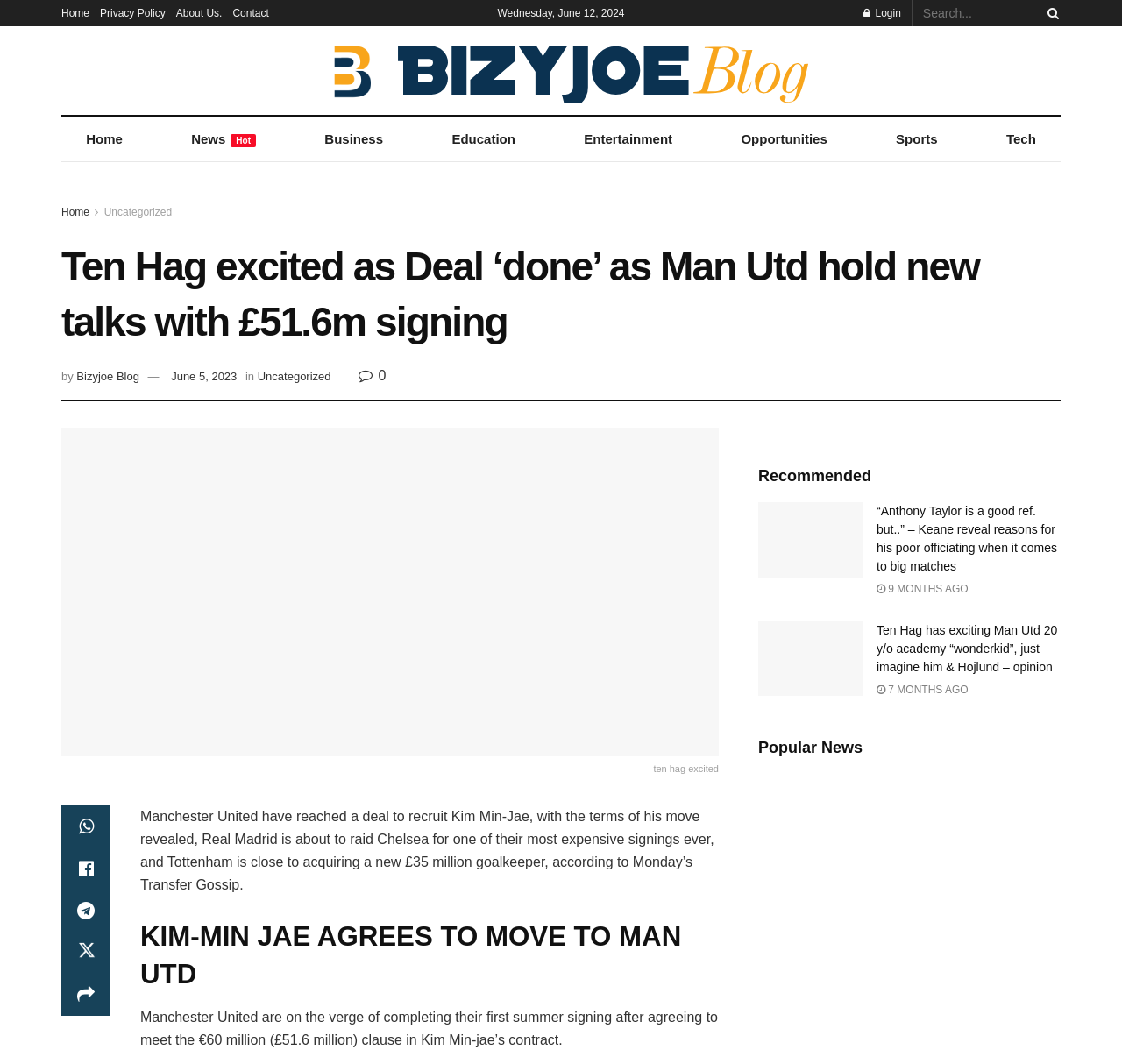What is the name of the blog?
Answer the question with as much detail as possible.

I found the name of the blog by looking at the link 'Bizyjoe Blog' which is located below the heading 'Ten Hag excited as Deal ‘done’ as Man Utd hold new talks with £51.6m signing'.